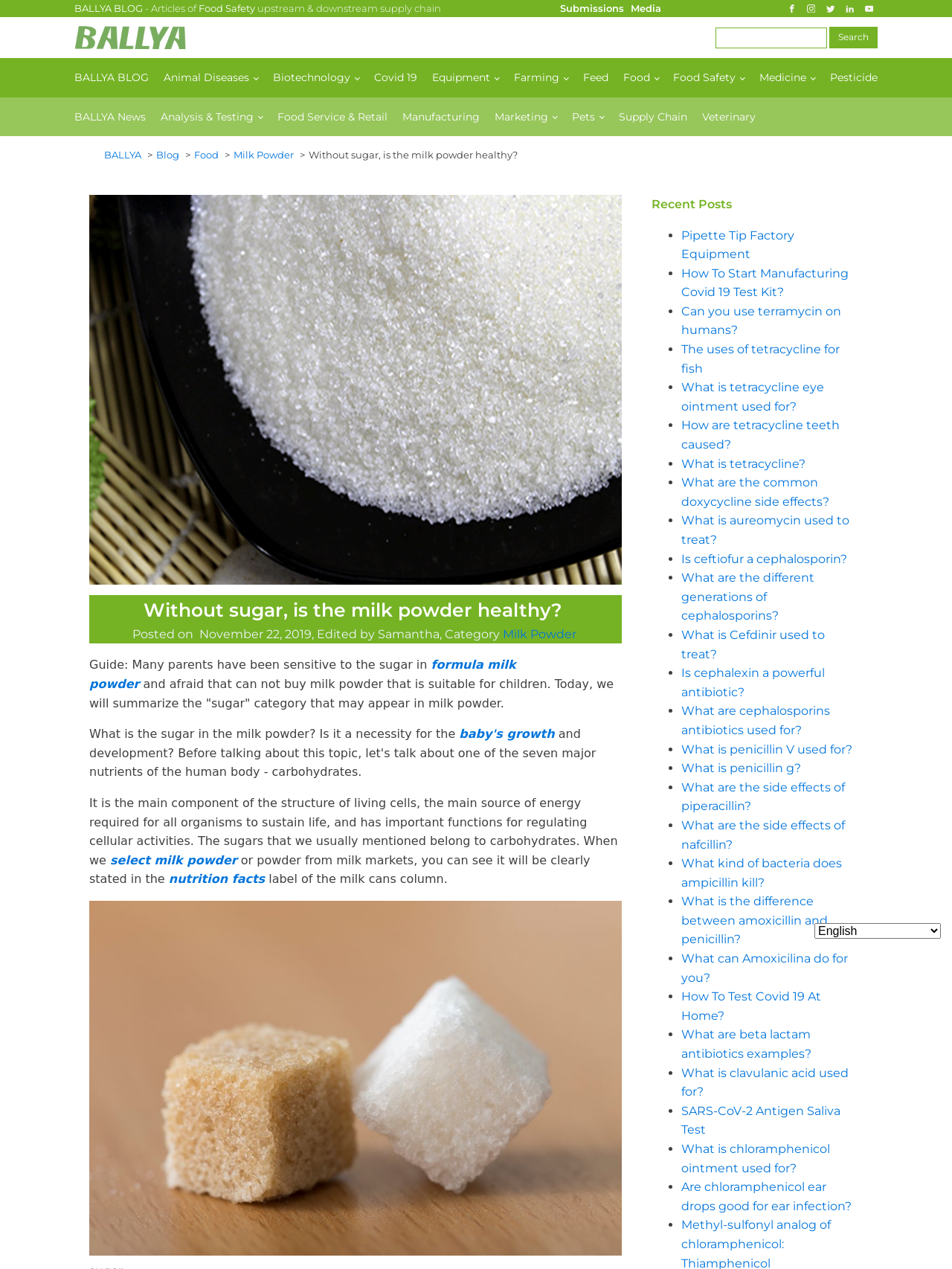Could you highlight the region that needs to be clicked to execute the instruction: "Read the article about milk powder"?

[0.151, 0.469, 0.596, 0.492]